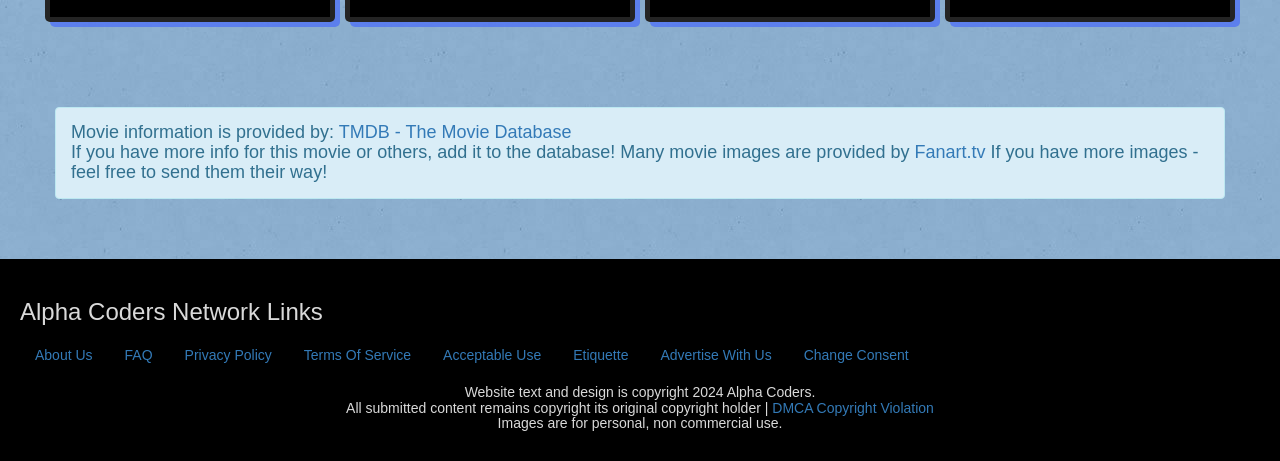What is the allowed use of images on the website?
Using the image, answer in one word or phrase.

Personal, non-commercial use